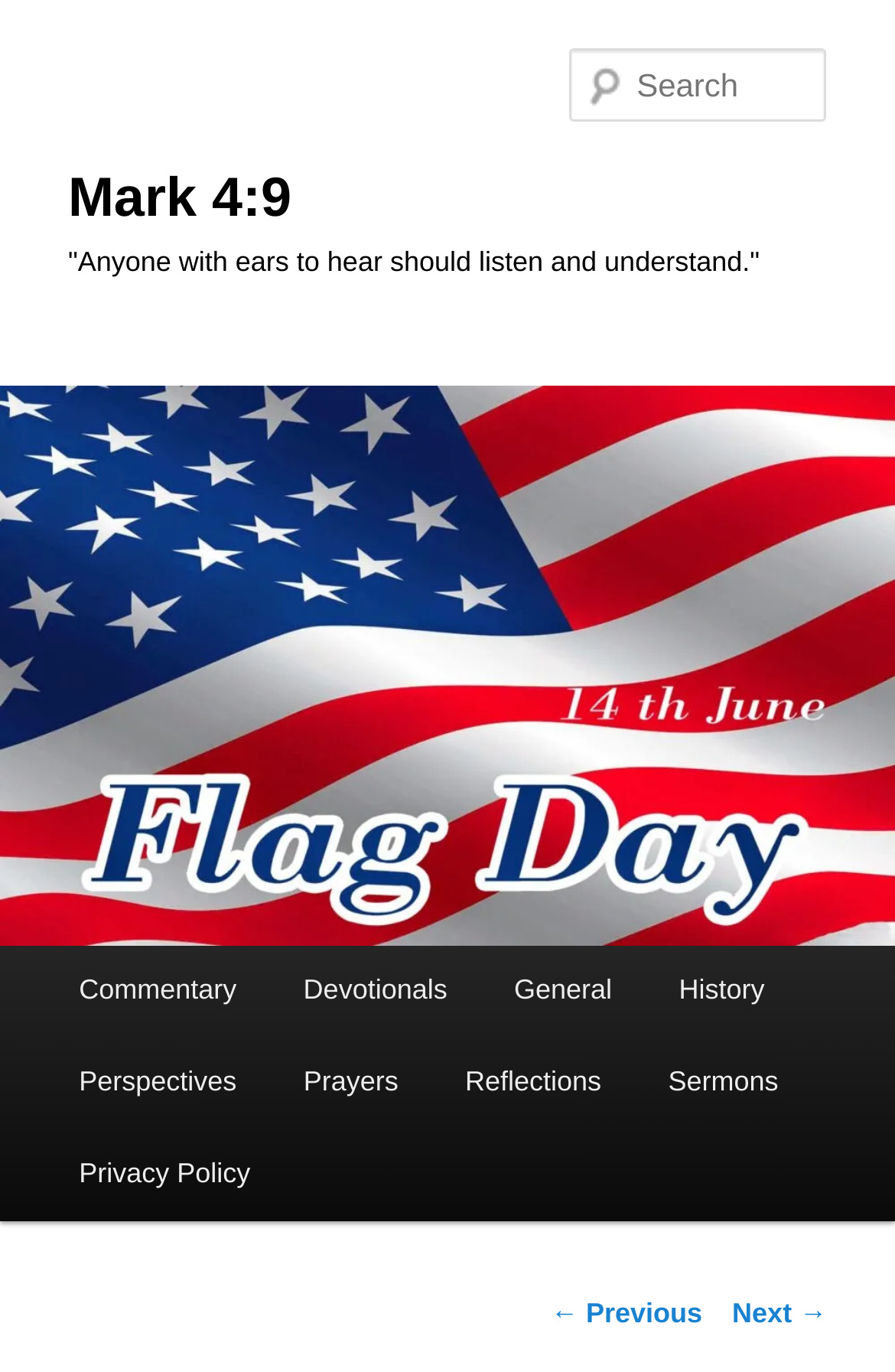Please determine the bounding box coordinates of the clickable area required to carry out the following instruction: "Click on Fentrim". The coordinates must be four float numbers between 0 and 1, represented as [left, top, right, bottom].

None